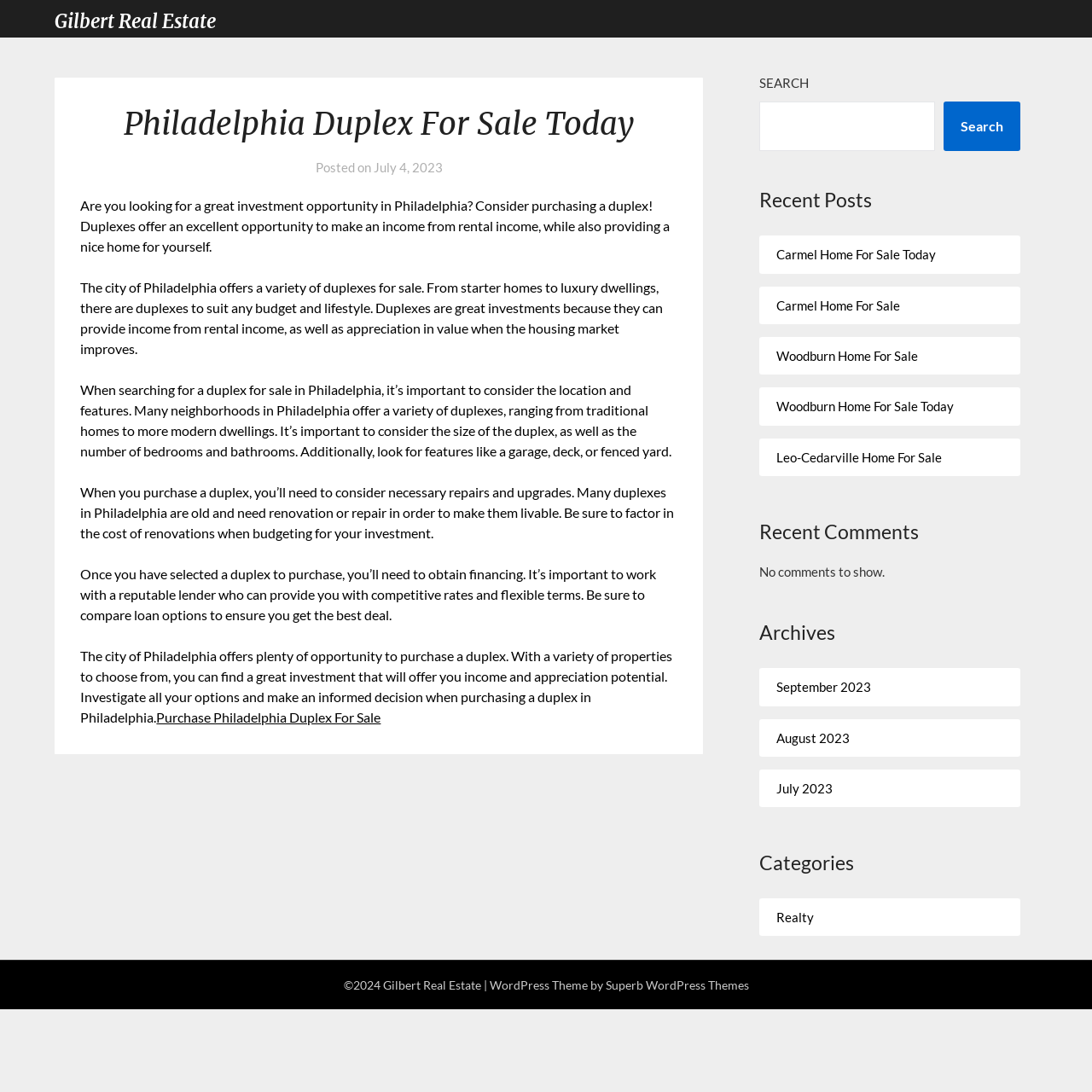Specify the bounding box coordinates of the region I need to click to perform the following instruction: "Check recent comments". The coordinates must be four float numbers in the range of 0 to 1, i.e., [left, top, right, bottom].

[0.696, 0.473, 0.934, 0.502]